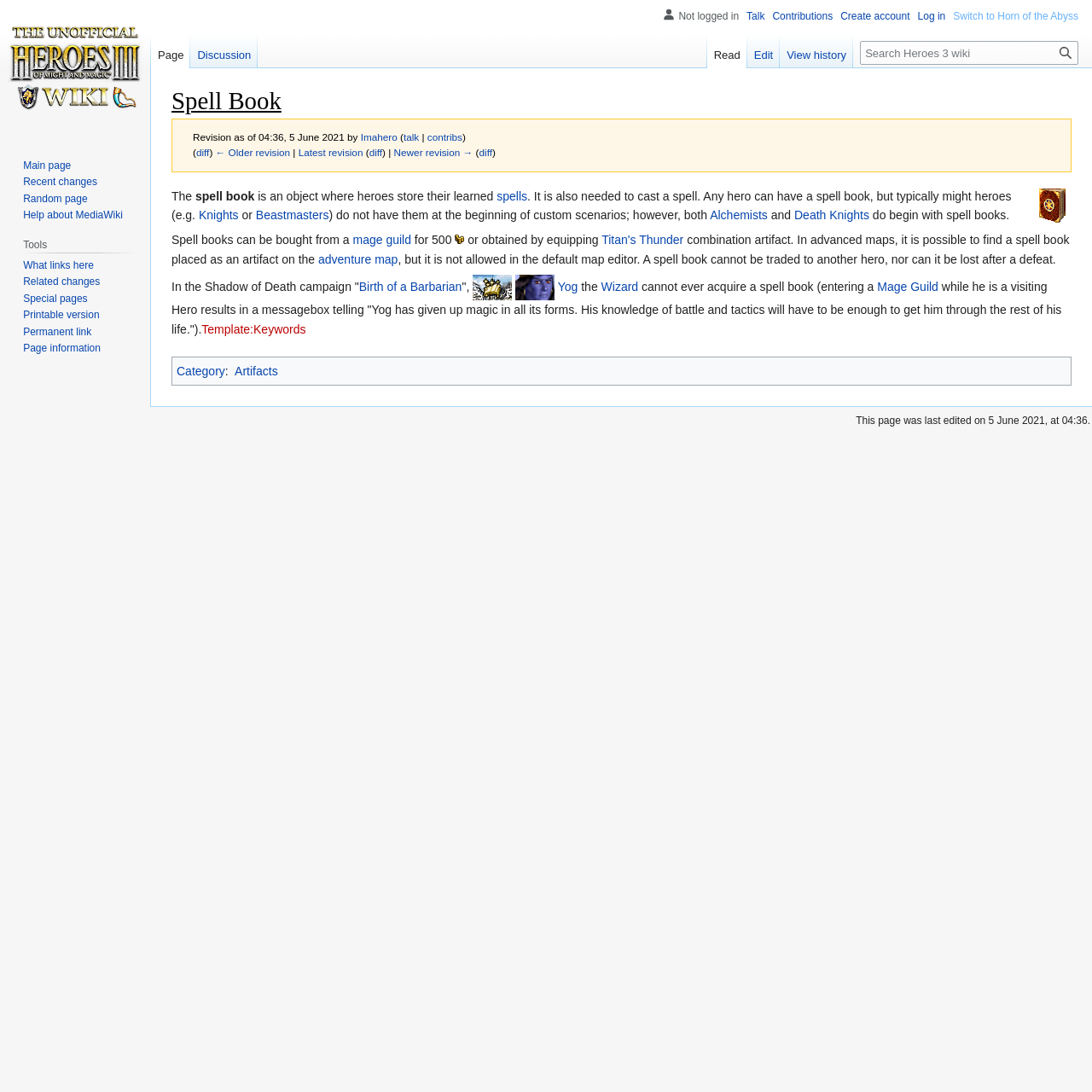Describe all the key features of the webpage in detail.

The webpage is about the "Spell Book" in the Heroes 3 wiki. At the top, there is a heading "Spell Book" followed by a revision history section with links to different versions of the page. Below this, there are two links to "Jump to navigation" and "Jump to search".

On the left side, there is a figure with an image, and below it, there is a paragraph of text describing what a spell book is in the Heroes 3 game. The text explains that a spell book is an object where heroes store their learned spells and is needed to cast a spell.

The main content of the page is divided into several sections. The first section describes the general properties of spell books, including that they can be bought from a mage guild for 500 gold or obtained by equipping a specific artifact. There are also links to related pages, such as "mage guild" and "Gold", with an image of a gold coin.

The next section discusses how spell books can be found on advanced maps, but not in the default map editor. It also explains that a spell book cannot be traded to another hero or lost after a defeat.

Further down, there are sections discussing specific scenarios and campaigns in the game, including "In the Shadow of Death" and "Birth of a Barbarian". These sections include links to related pages, such as "Wizard" and "Yog", with images of the characters.

At the bottom of the page, there are links to categories, including "Artifacts", and a navigation menu with links to "Personal tools", "Namespaces", and other related pages.